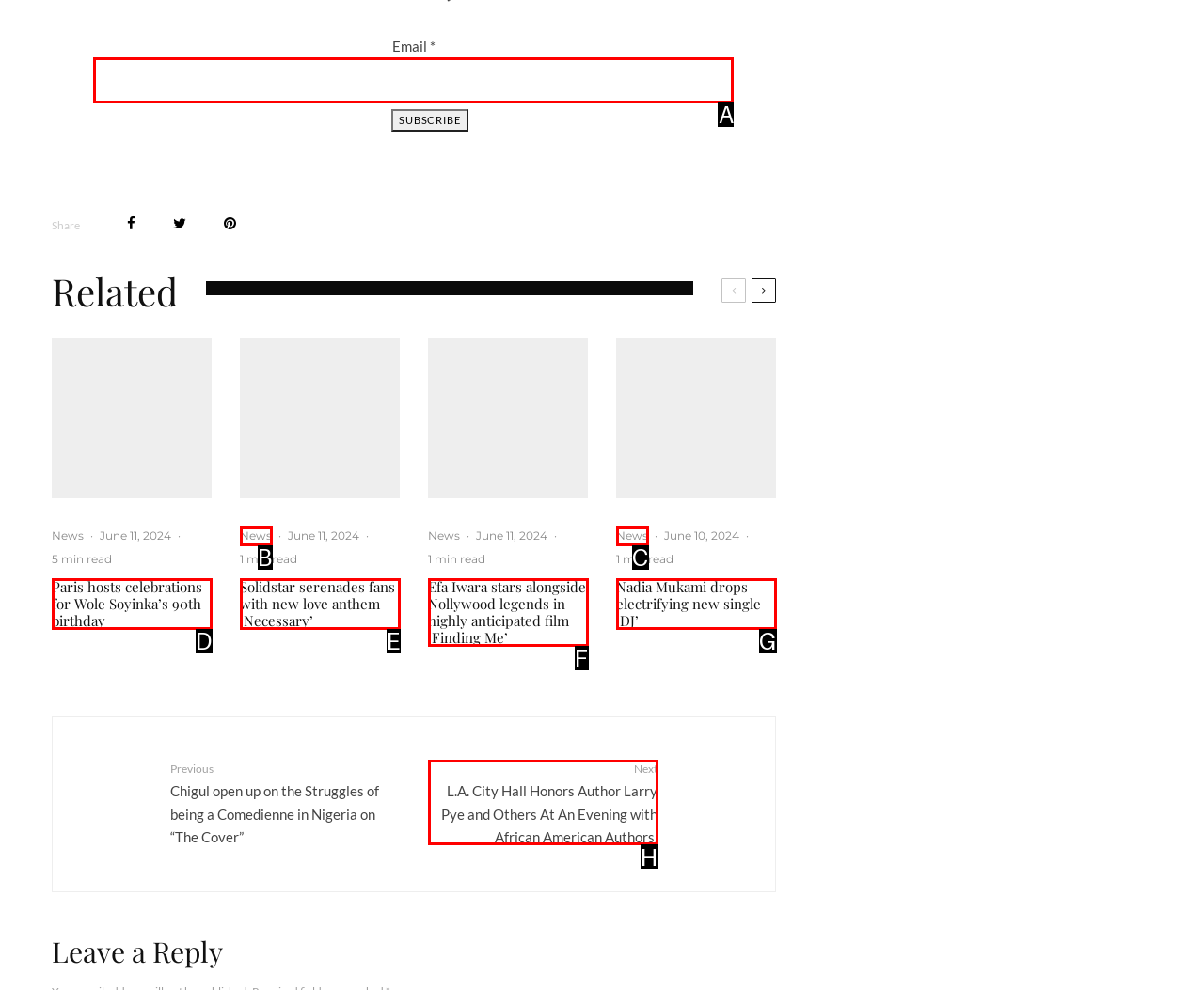Identify the correct HTML element to click to accomplish this task: Enter email address
Respond with the letter corresponding to the correct choice.

A